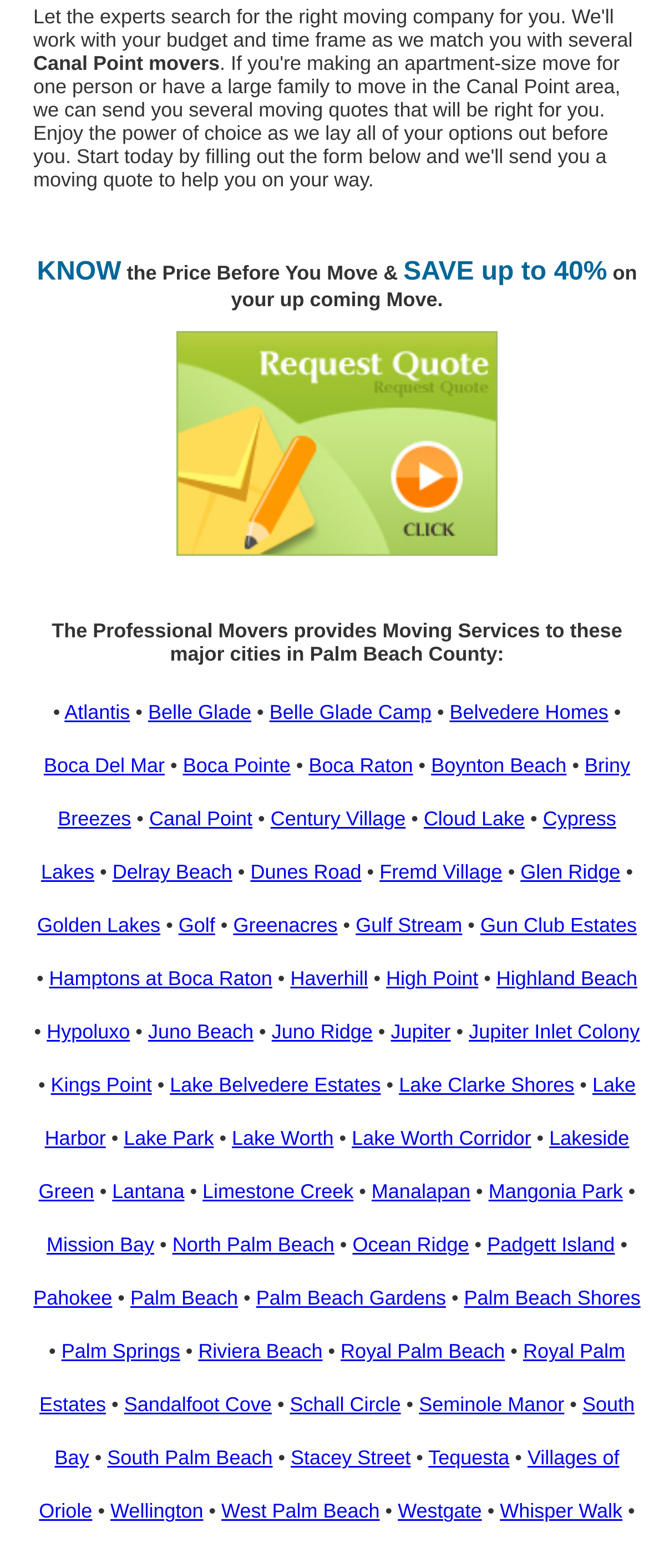How much can I save on my upcoming move? Refer to the image and provide a one-word or short phrase answer.

up to 40%